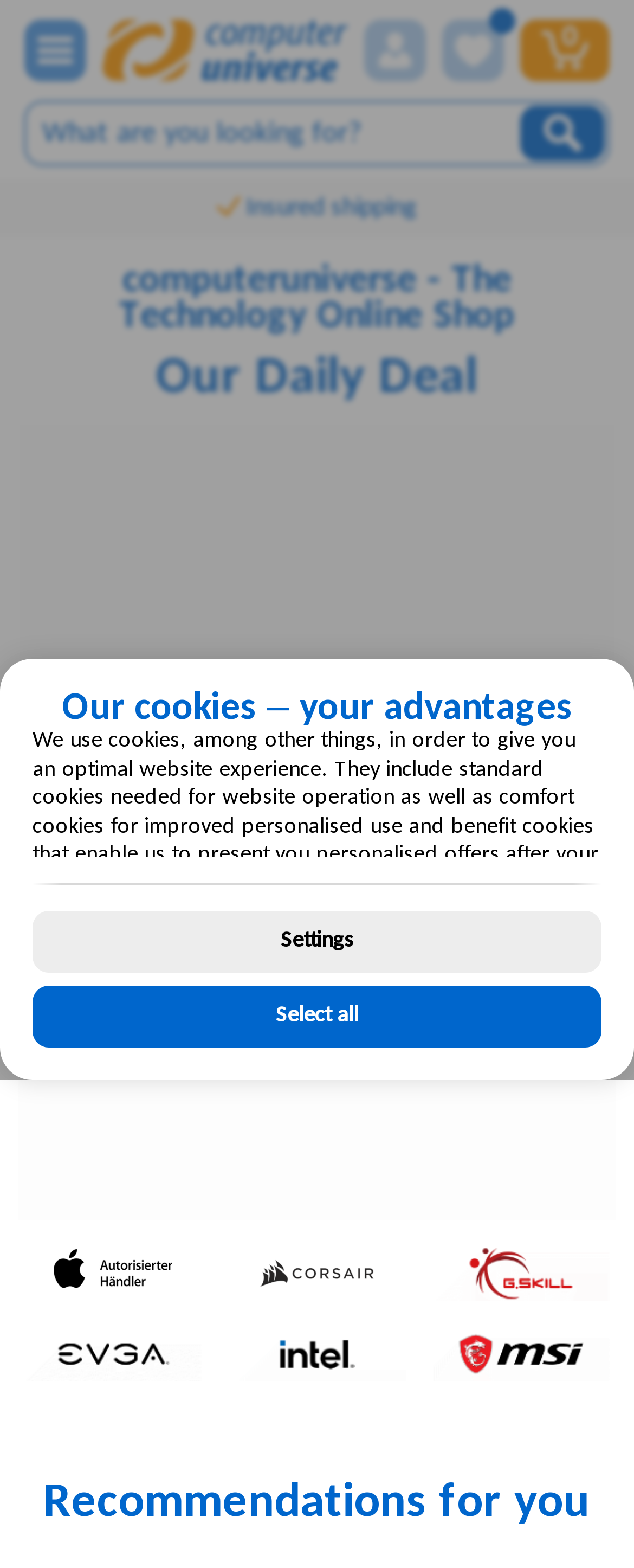Determine the bounding box coordinates for the area that should be clicked to carry out the following instruction: "View the wishlist".

[0.697, 0.012, 0.795, 0.052]